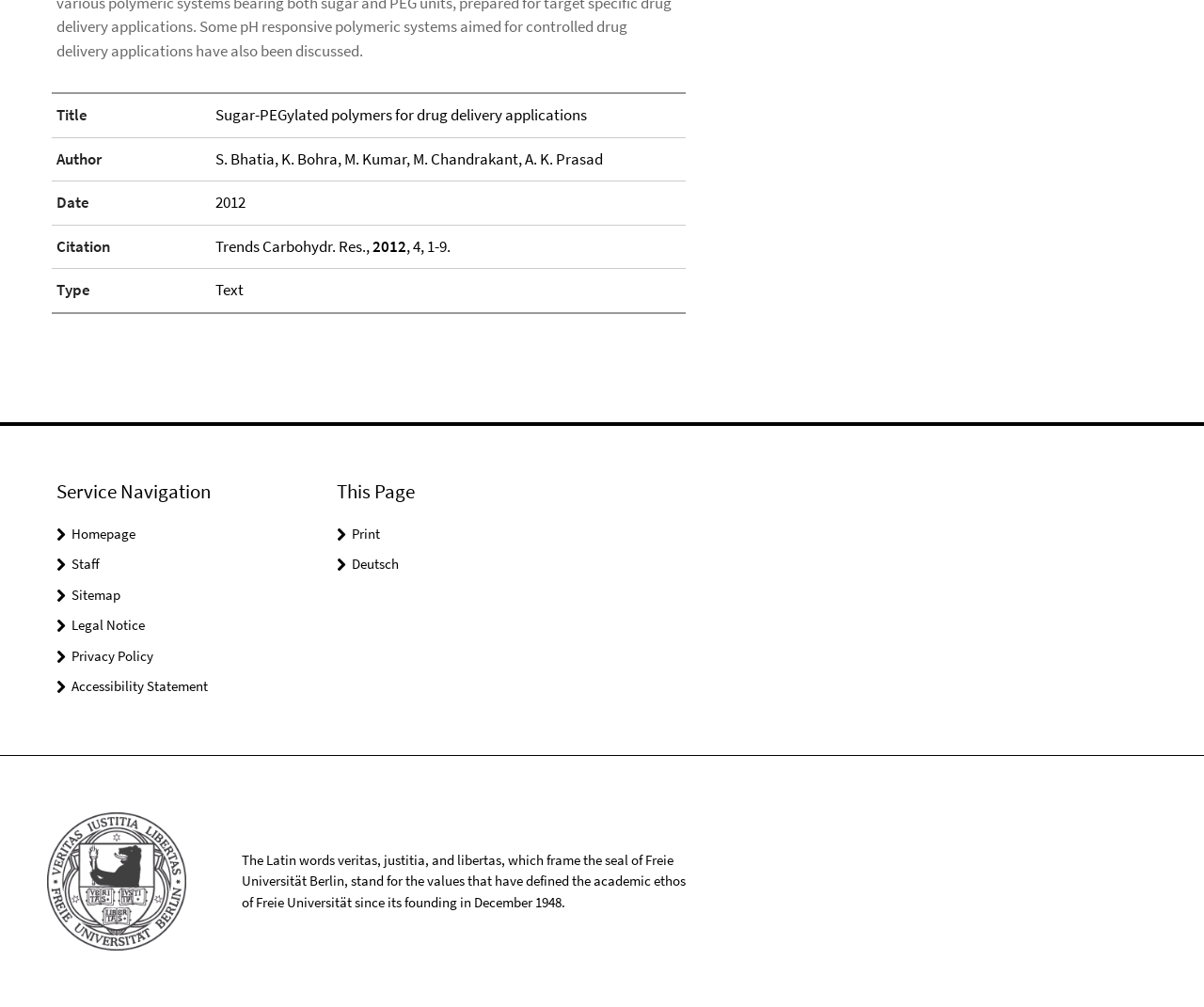Given the description of a UI element: "Print", identify the bounding box coordinates of the matching element in the webpage screenshot.

[0.292, 0.521, 0.315, 0.538]